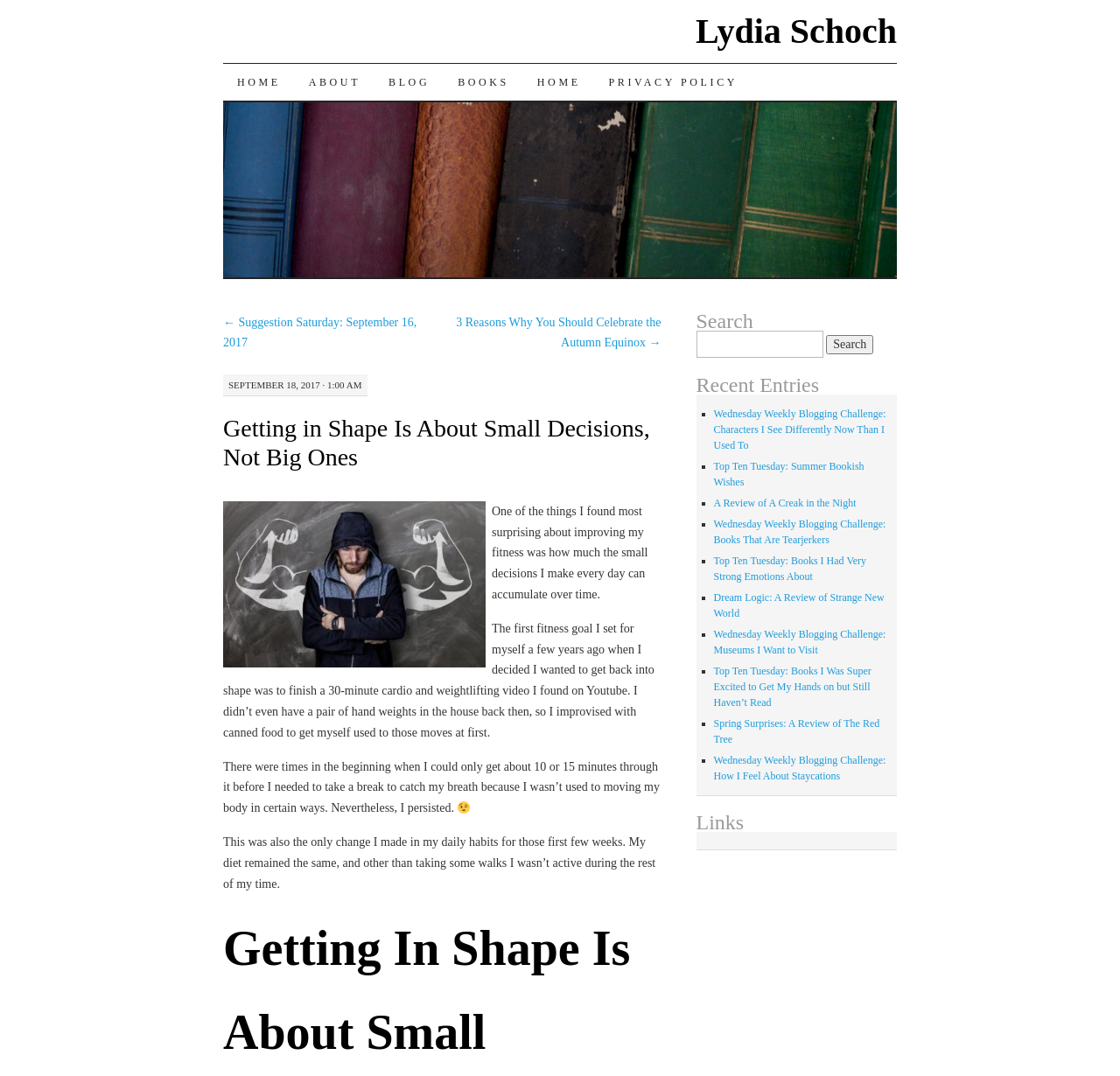Determine the bounding box for the UI element as described: "Pinterest". The coordinates should be represented as four float numbers between 0 and 1, formatted as [left, top, right, bottom].

None